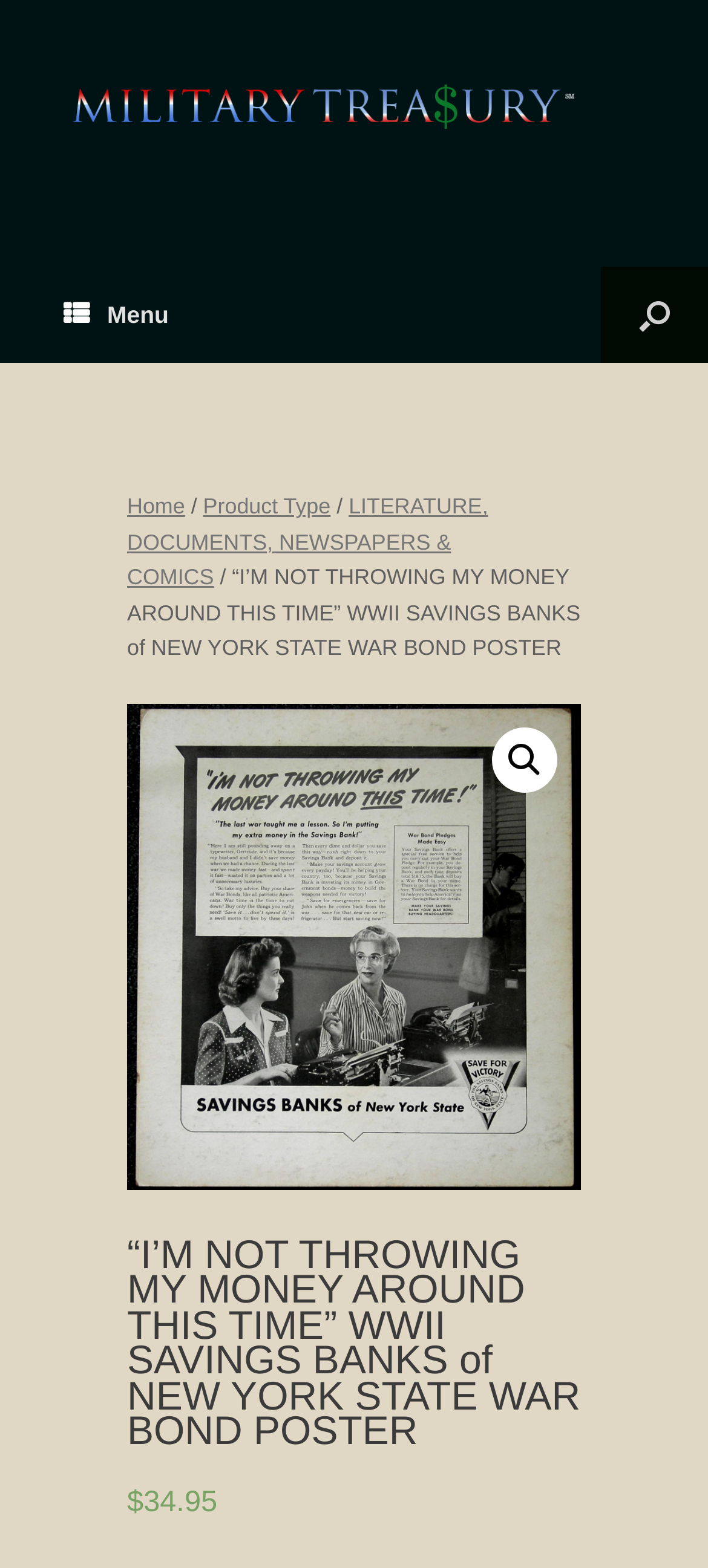Is there a search function on this webpage?
Please elaborate on the answer to the question with detailed information.

I found a link element with the text '🔍', which is a common symbol for search. This suggests that there is a search function on this webpage.